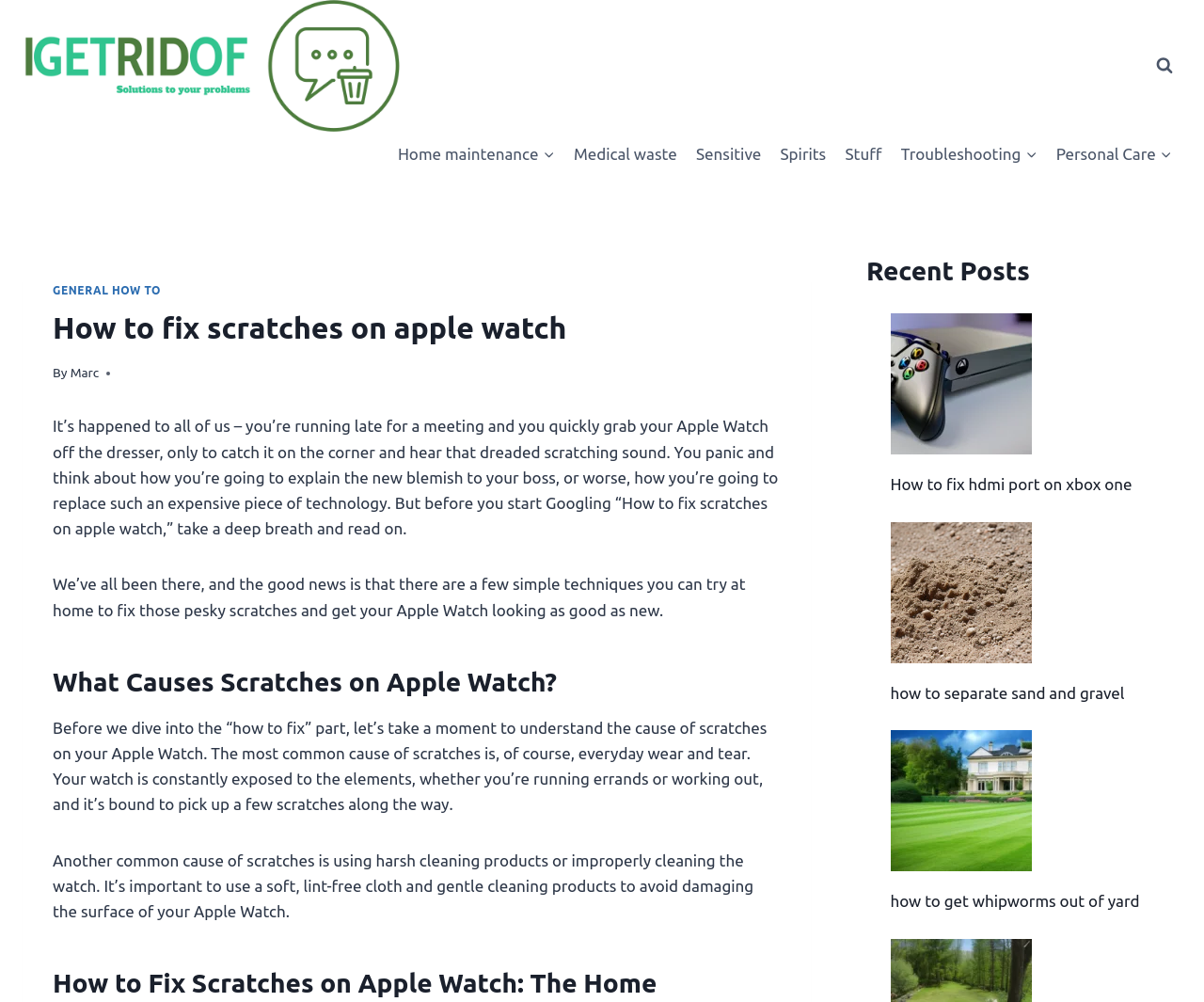Generate the text content of the main heading of the webpage.

How to fix scratches on apple watch